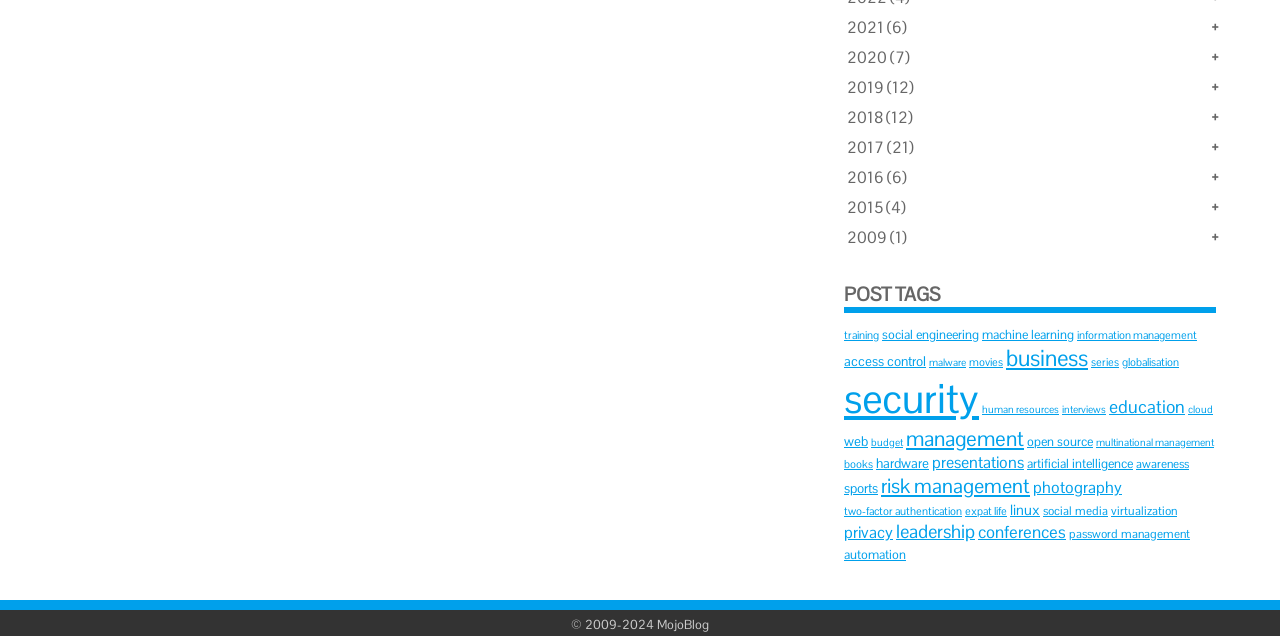Please study the image and answer the question comprehensively:
What is the earliest year listed?

I looked at the list of years on the webpage, which includes 2021, 2020, 2019, and so on. The earliest year listed is 2009, which is mentioned in the StaticText element with the text '2009 (1)'.